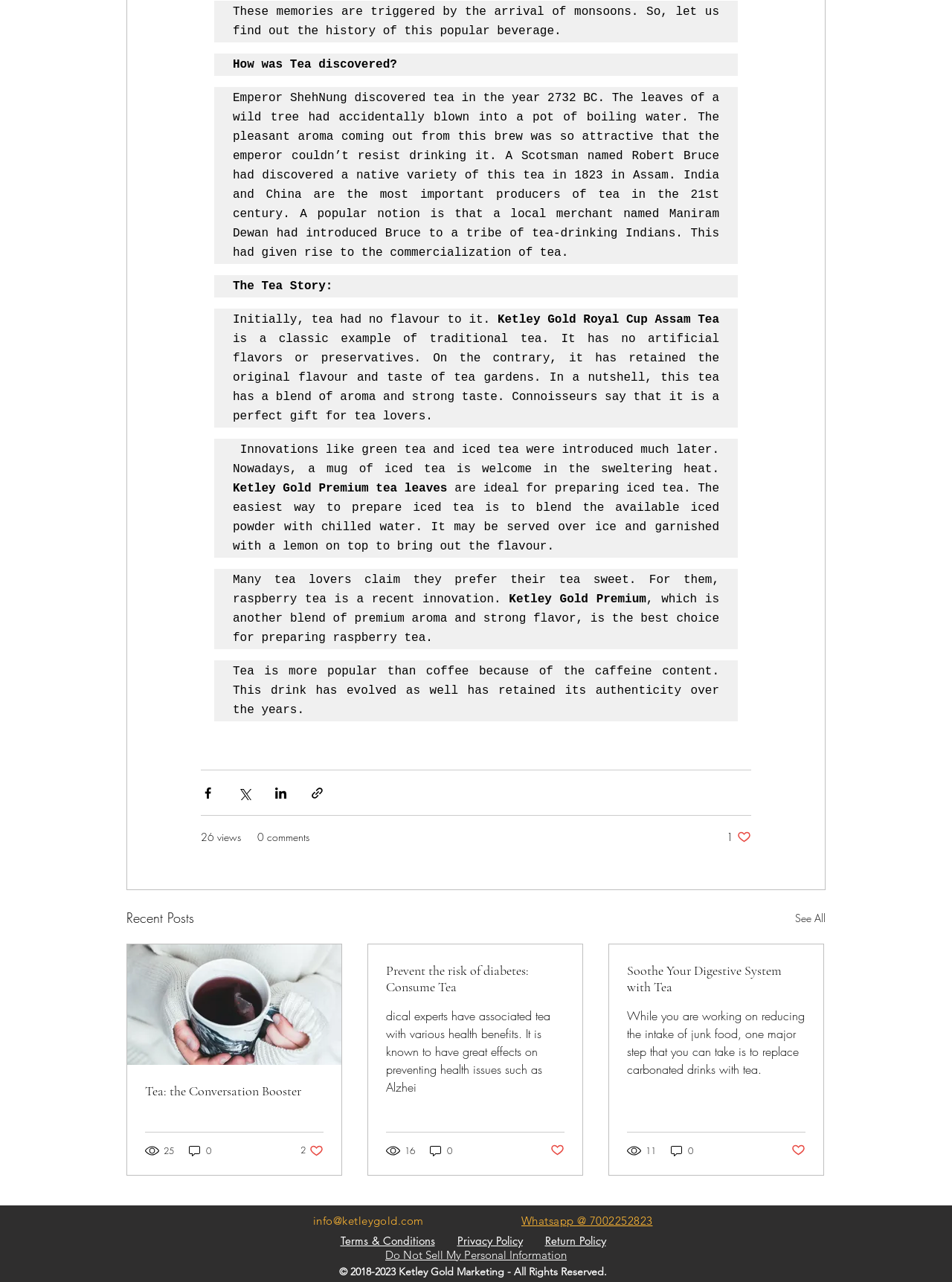Extract the bounding box for the UI element that matches this description: "Whatsapp @ 7002252823".

[0.548, 0.947, 0.686, 0.958]